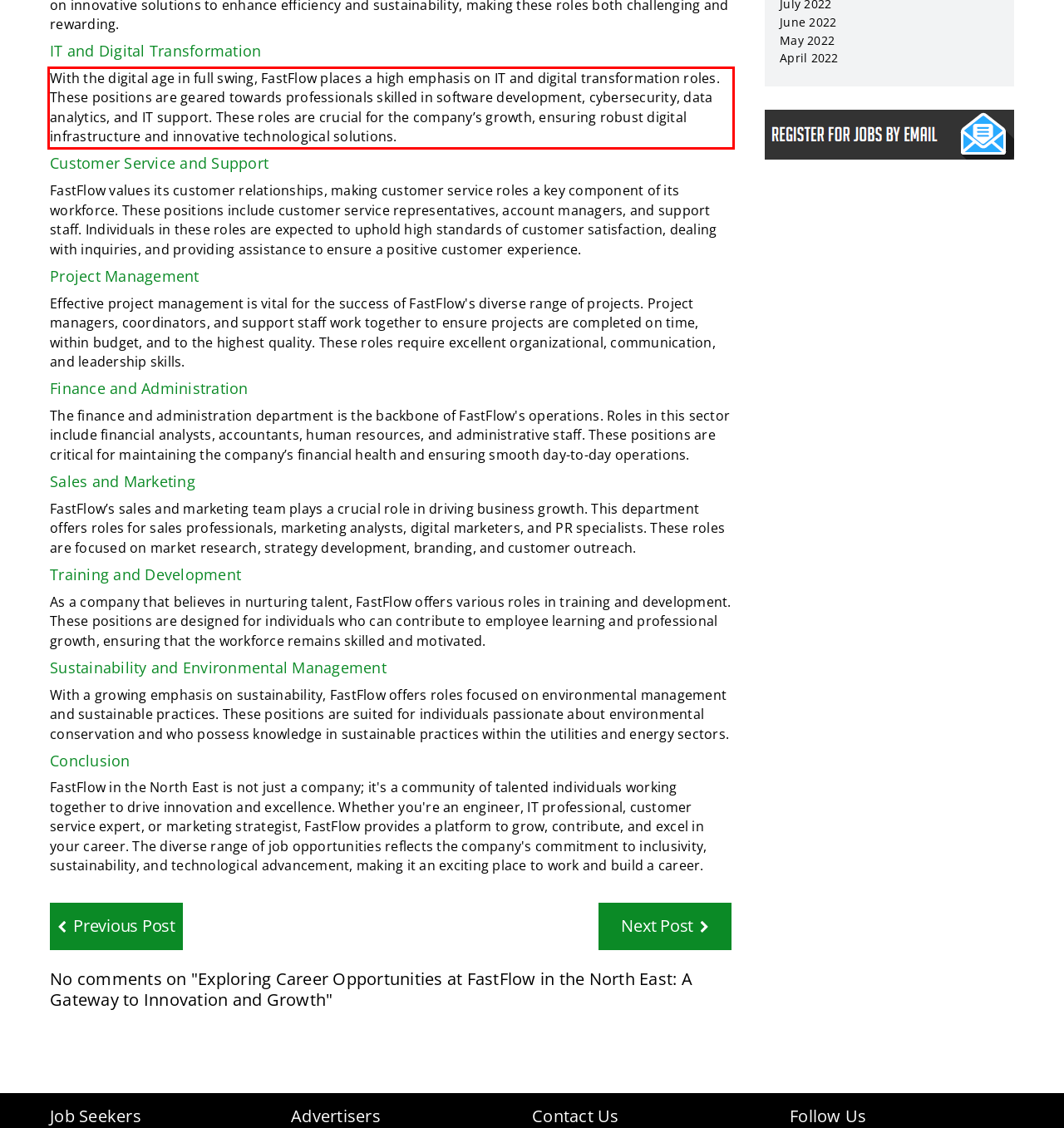Your task is to recognize and extract the text content from the UI element enclosed in the red bounding box on the webpage screenshot.

With the digital age in full swing, FastFlow places a high emphasis on IT and digital transformation roles. These positions are geared towards professionals skilled in software development, cybersecurity, data analytics, and IT support. These roles are crucial for the company’s growth, ensuring robust digital infrastructure and innovative technological solutions.